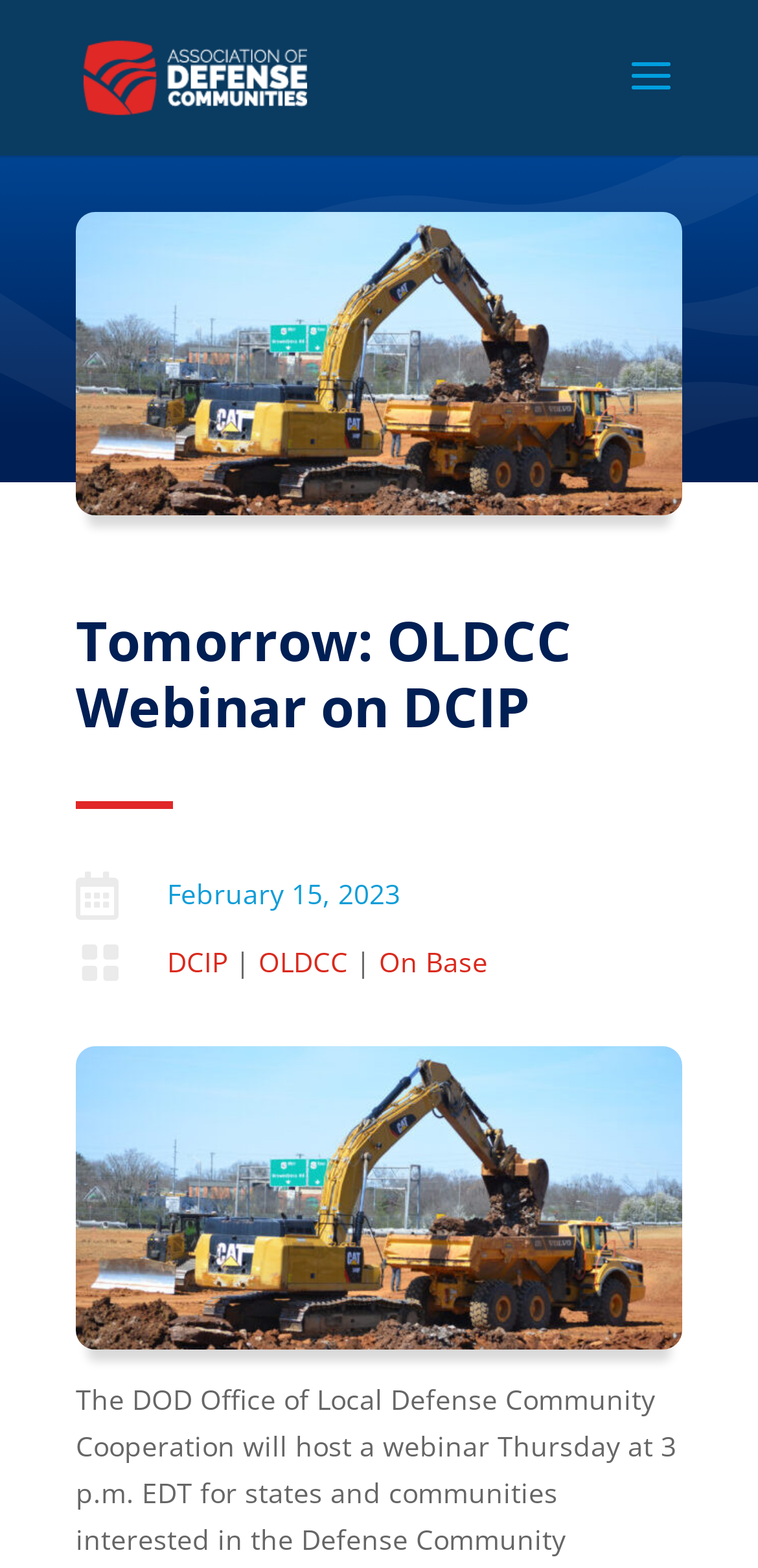Given the element description On Base, predict the bounding box coordinates for the UI element in the webpage screenshot. The format should be (top-left x, top-left y, bottom-right x, bottom-right y), and the values should be between 0 and 1.

[0.5, 0.602, 0.644, 0.626]